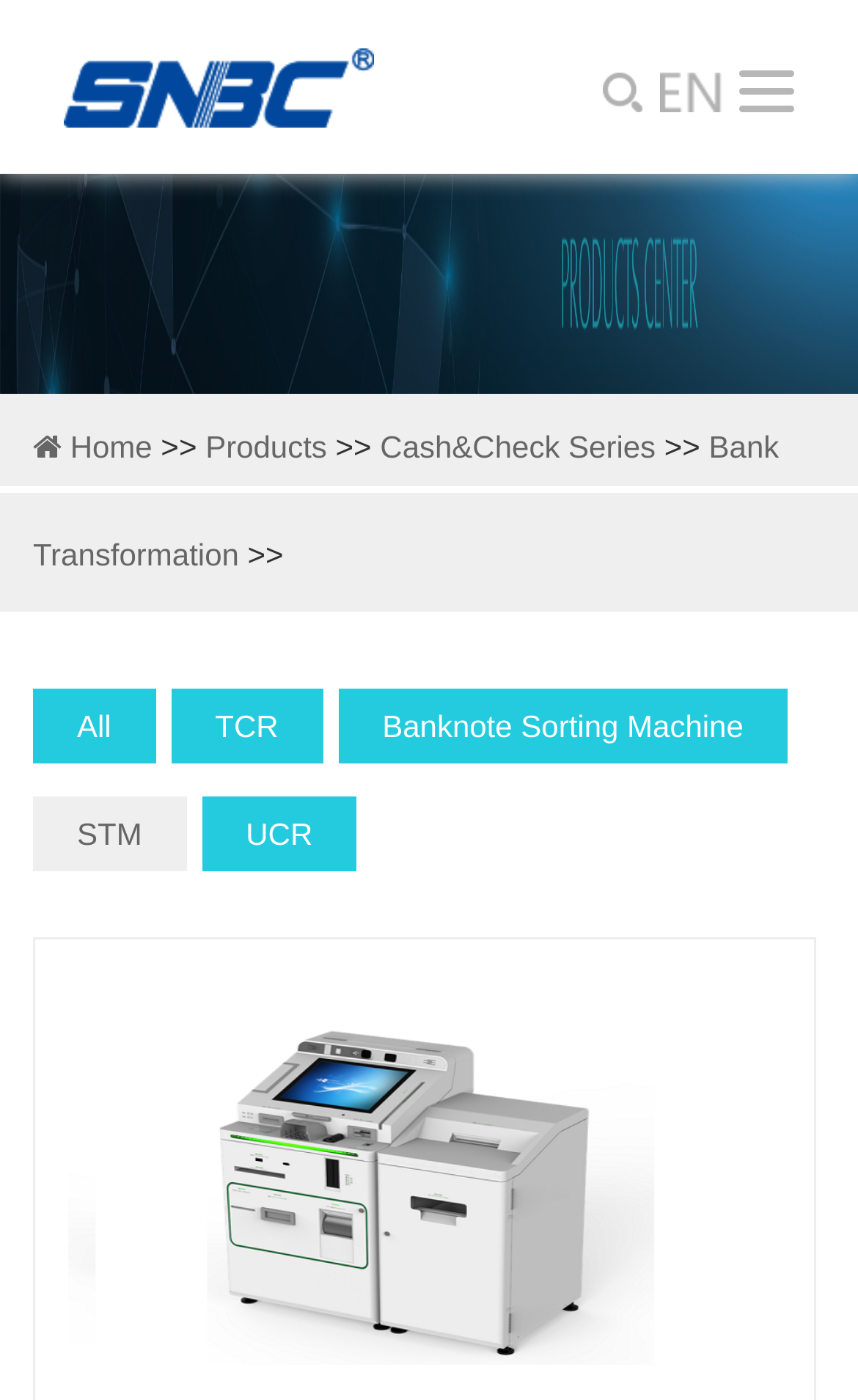What is the name of the smart banking terminal?
Please ensure your answer to the question is detailed and covers all necessary aspects.

Based on the webpage, I can see that the root element is 'Smart Teller Machine_SNBC', which suggests that the webpage is about a smart banking terminal. Furthermore, the link at the bottom of the page with the text 'Smart Teller Machine' also confirms this.